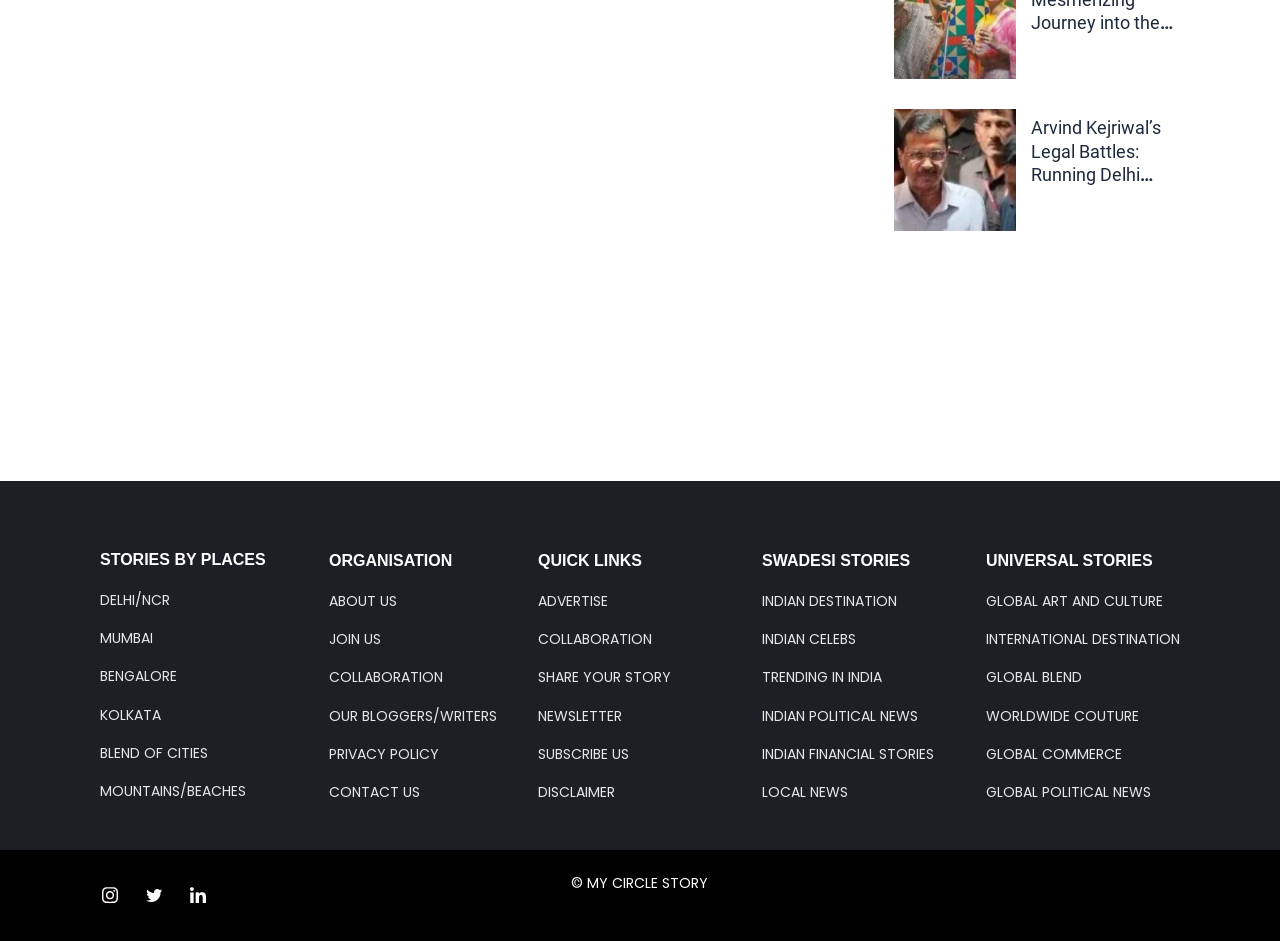Calculate the bounding box coordinates for the UI element based on the following description: "GLOBAL POLITICAL NEWS". Ensure the coordinates are four float numbers between 0 and 1, i.e., [left, top, right, bottom].

[0.77, 0.831, 0.899, 0.852]